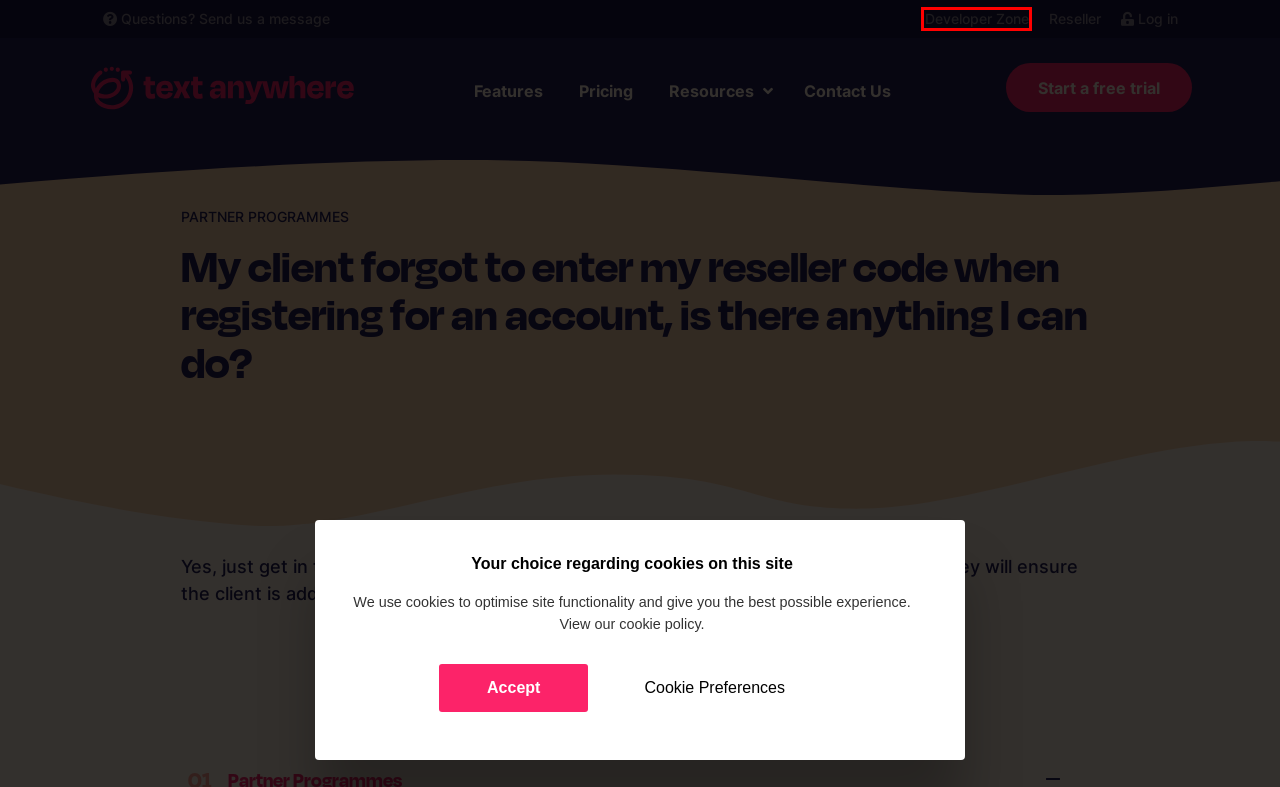Examine the screenshot of a webpage with a red bounding box around an element. Then, select the webpage description that best represents the new page after clicking the highlighted element. Here are the descriptions:
A. Contact Us | TextAnywhere
B. Log in | TextAnywhere
C. Developer Zone | TextAnywhere
D. Easily send SMS to your customers | TextAnywhere
E. We're a UK Leading SMS Reseller Partner | TextAnywhere
F. SMS Pricing | Save up to 51% on SMS | Text Anywhere
G. Is there any mention of TextAnywhere on my White Label version of your services? | TextAnywhere
H. Free Trial - Step 1 - Your Details | TextAnywhere

C